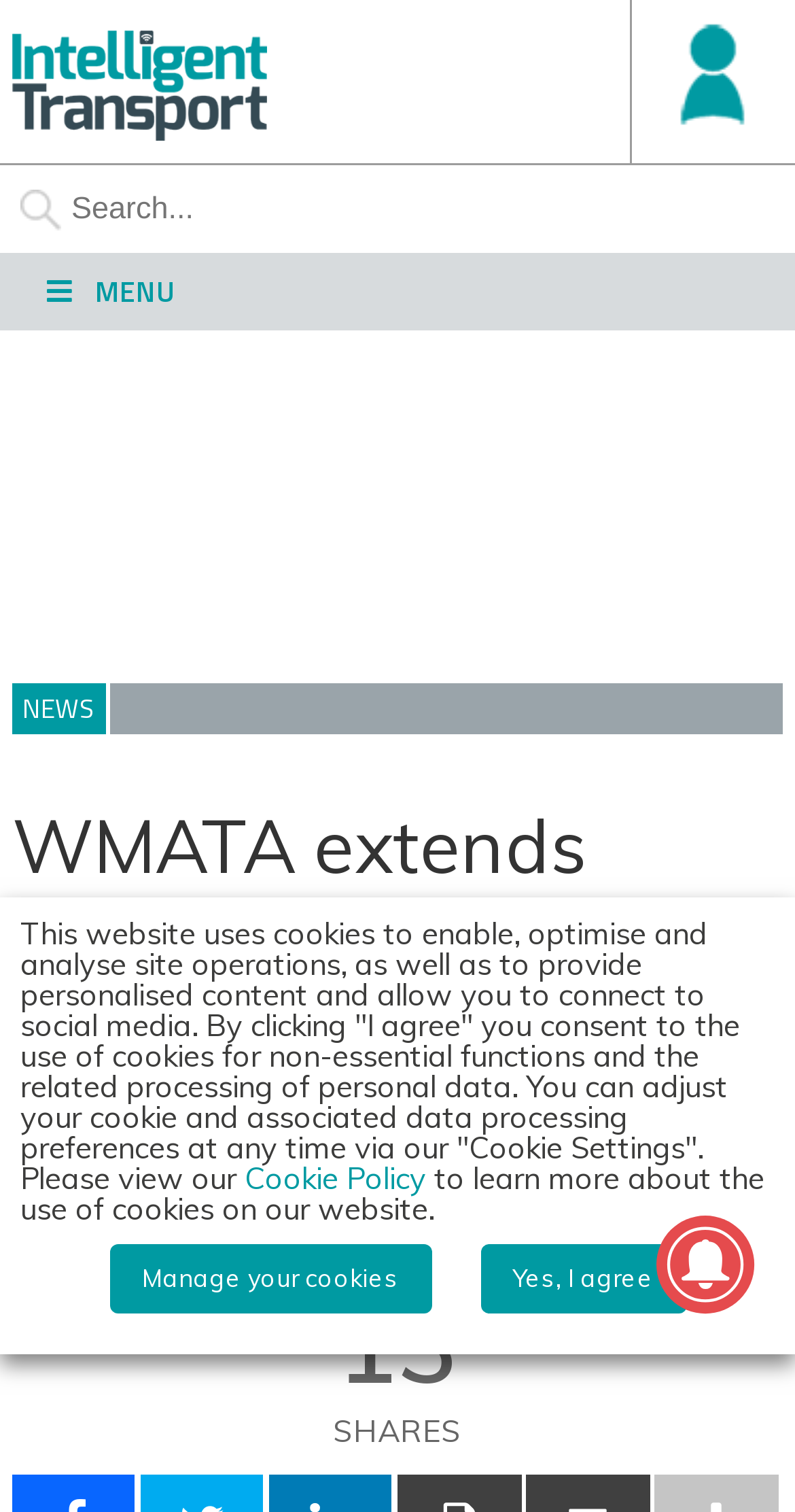Give a one-word or short-phrase answer to the following question: 
What type of image is located at the top-right corner?

Login image